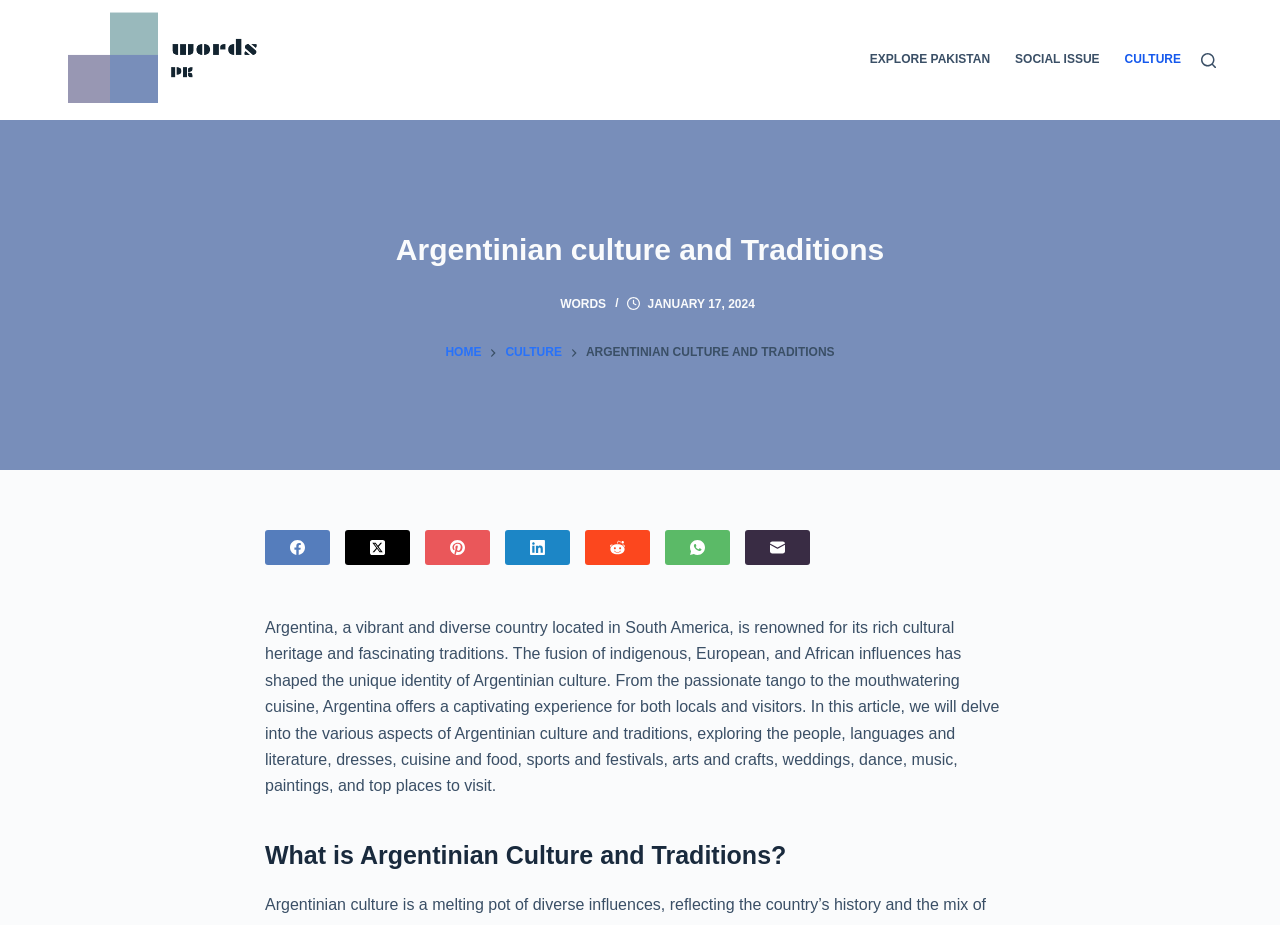Please answer the following question using a single word or phrase: 
What is the name of the menu item next to 'EXPLORE PAKISTAN'?

SOCIAL ISSUE